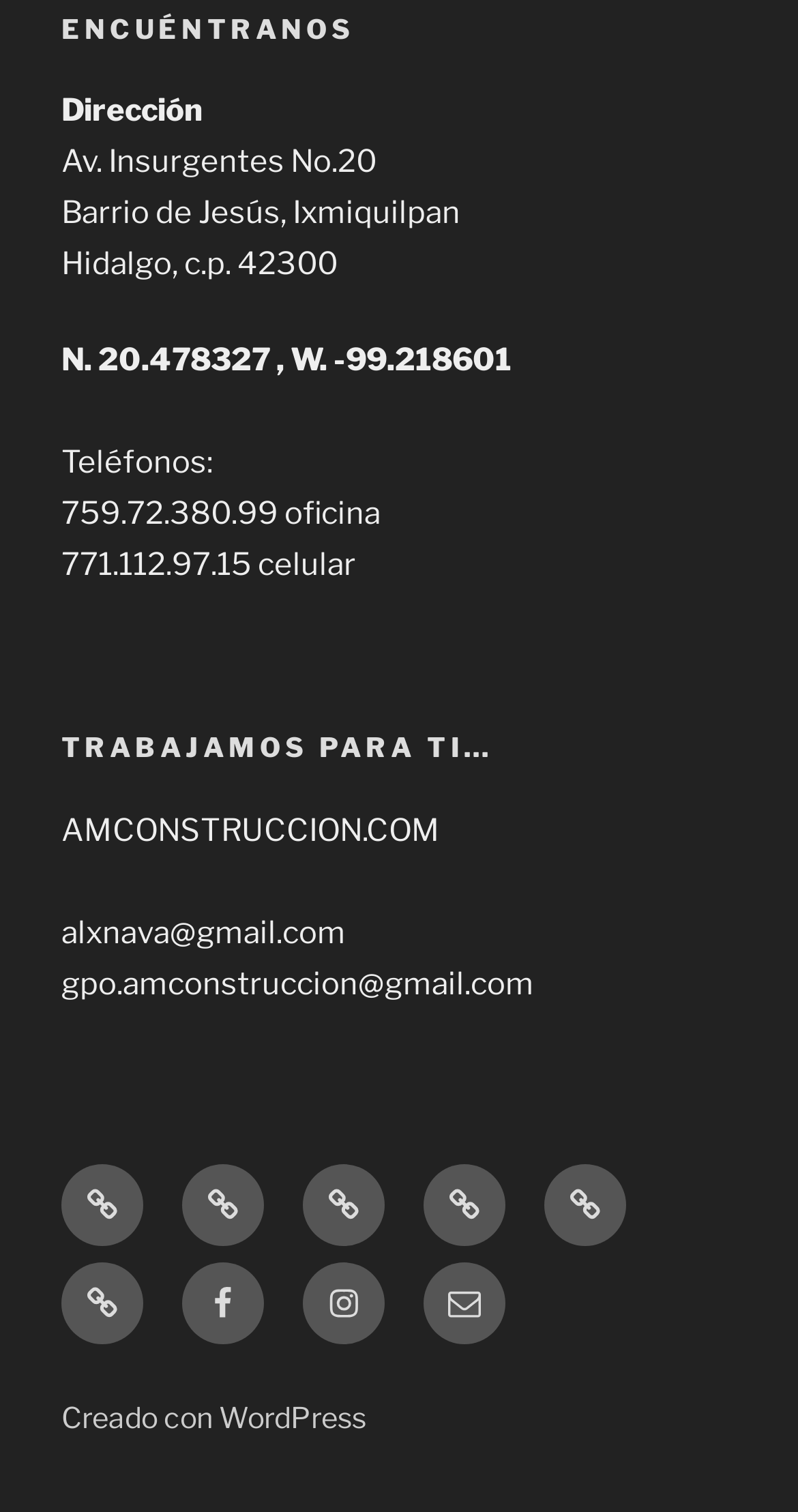Determine the bounding box coordinates for the region that must be clicked to execute the following instruction: "Check Nuestra Obras".

[0.531, 0.77, 0.633, 0.824]